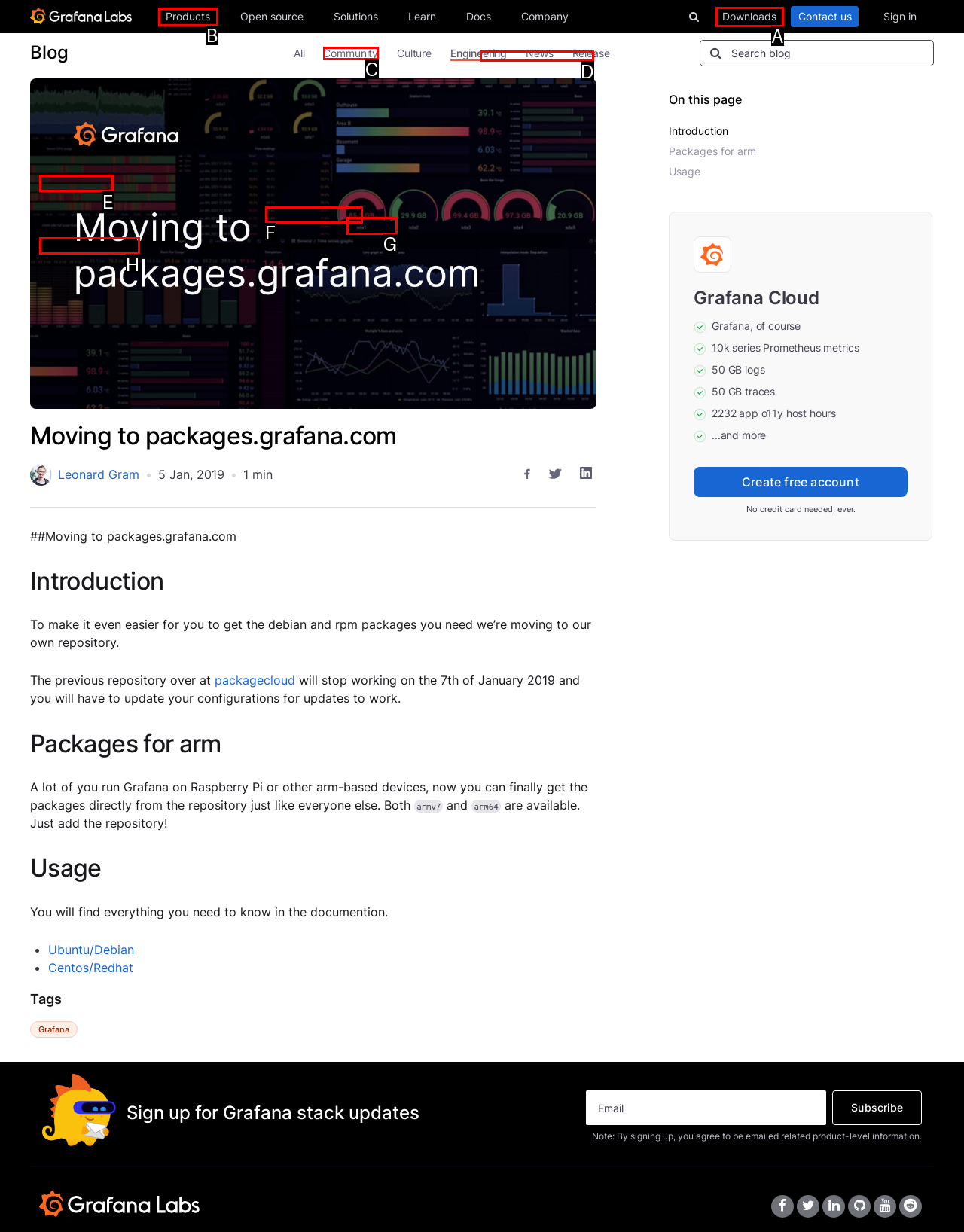Figure out which option to click to perform the following task: Explore 'End-to-End Solutions'
Provide the letter of the correct option in your response.

D